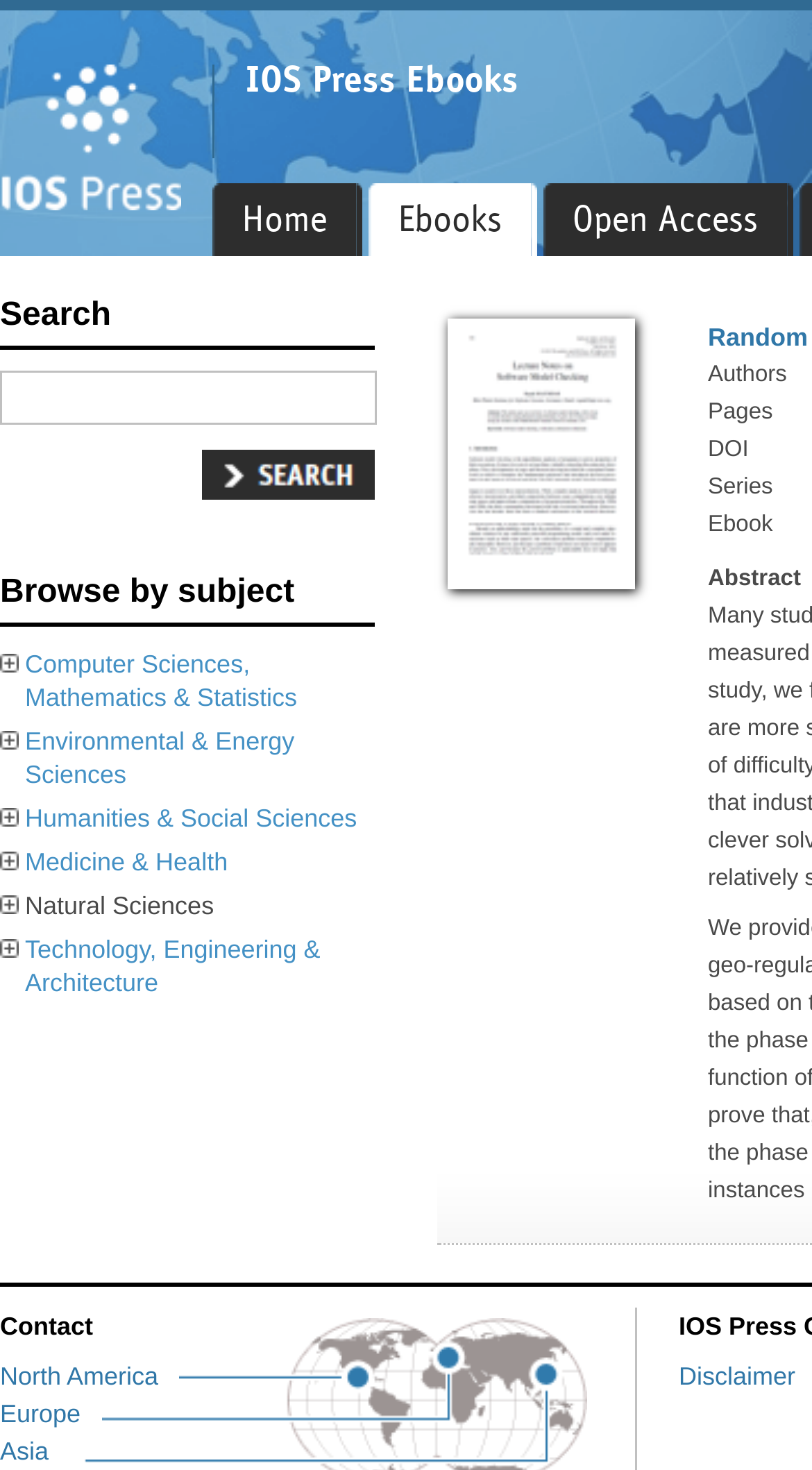Give a succinct answer to this question in a single word or phrase: 
What is the name of the ebook provider?

IOS Press Ebooks